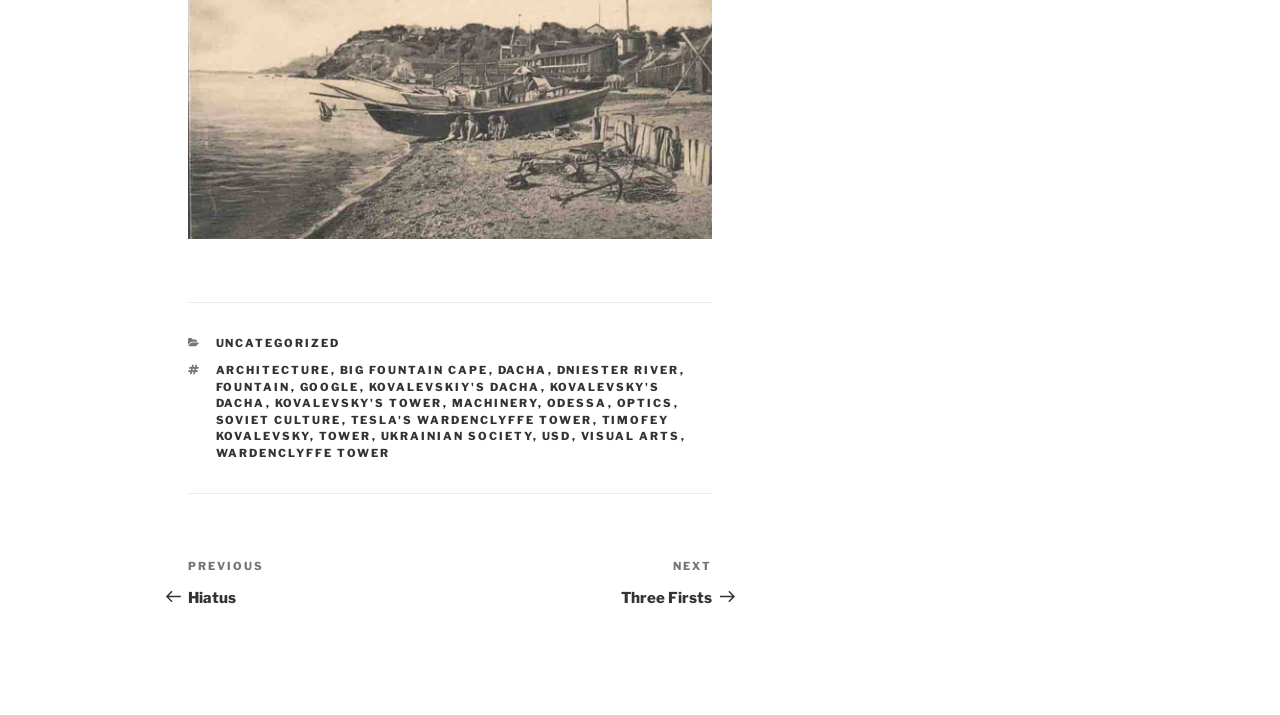Using the element description provided, determine the bounding box coordinates in the format (top-left x, top-left y, bottom-right x, bottom-right y). Ensure that all values are floating point numbers between 0 and 1. Element description: Next PostNext Three Firsts

[0.352, 0.78, 0.556, 0.848]